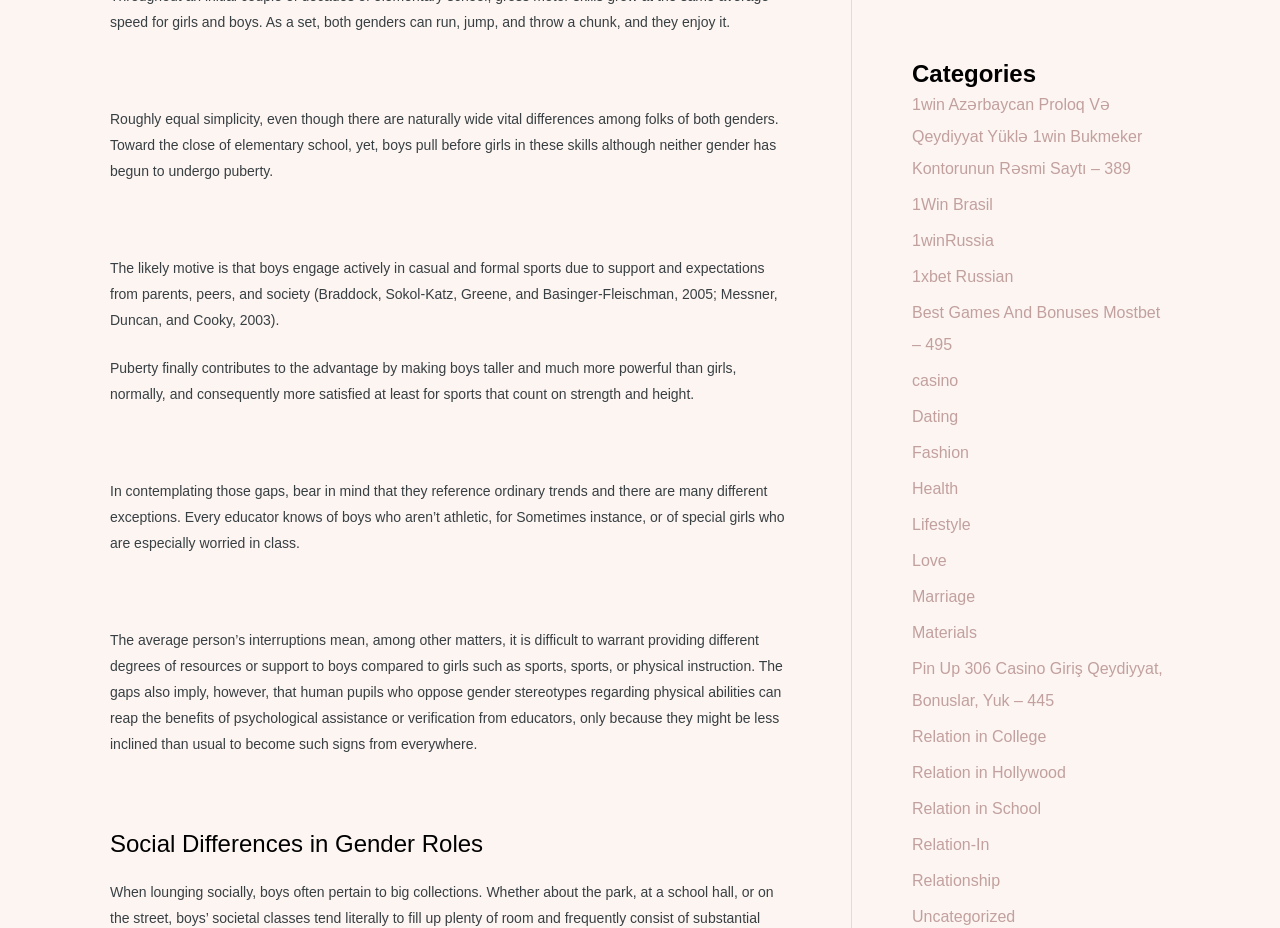What is the main topic of the text?
Provide a one-word or short-phrase answer based on the image.

Social differences in gender roles